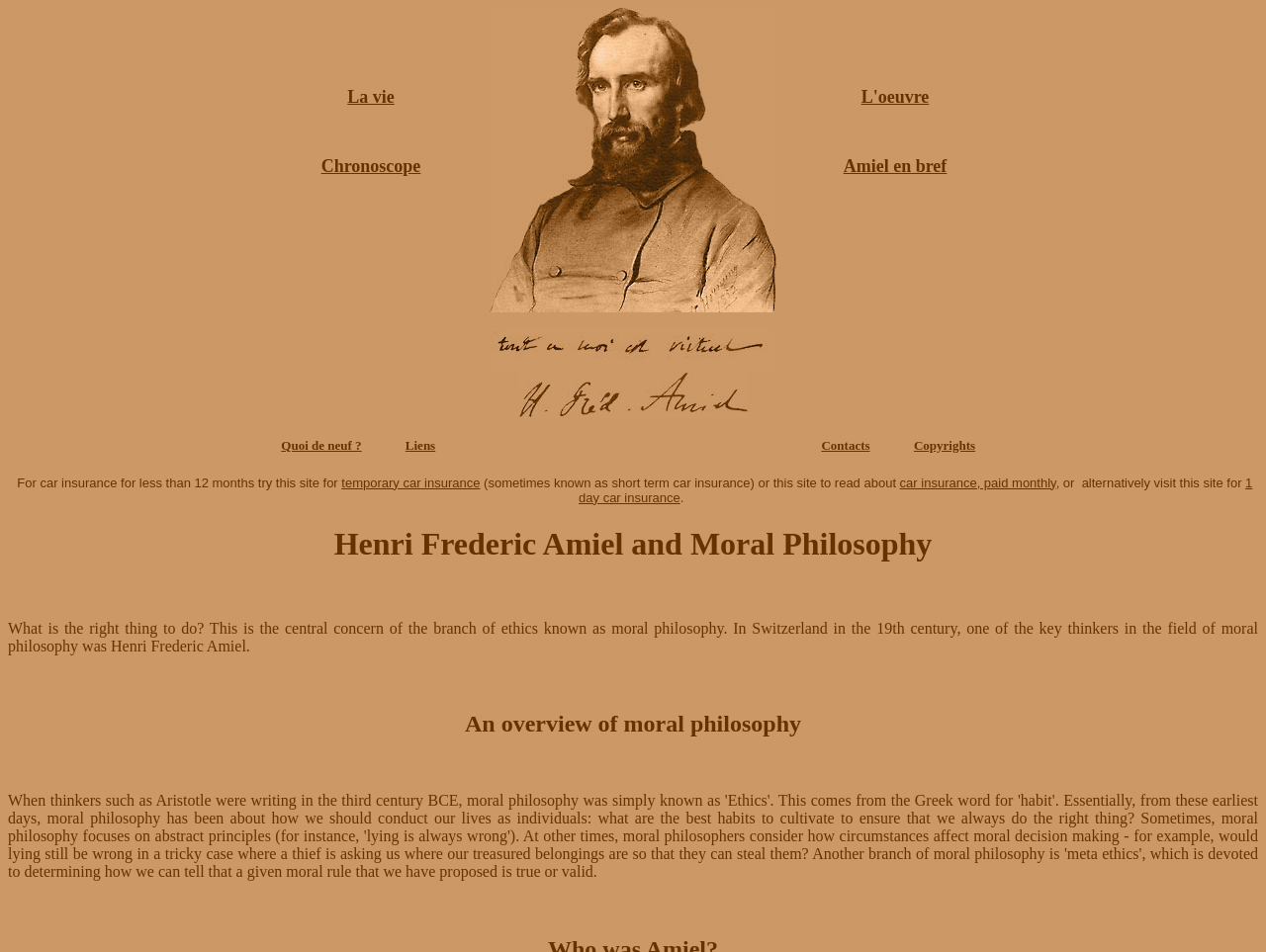Use a single word or phrase to answer the question:
What is the name of the philosopher featured on this webpage?

Henri Frederic Amiel